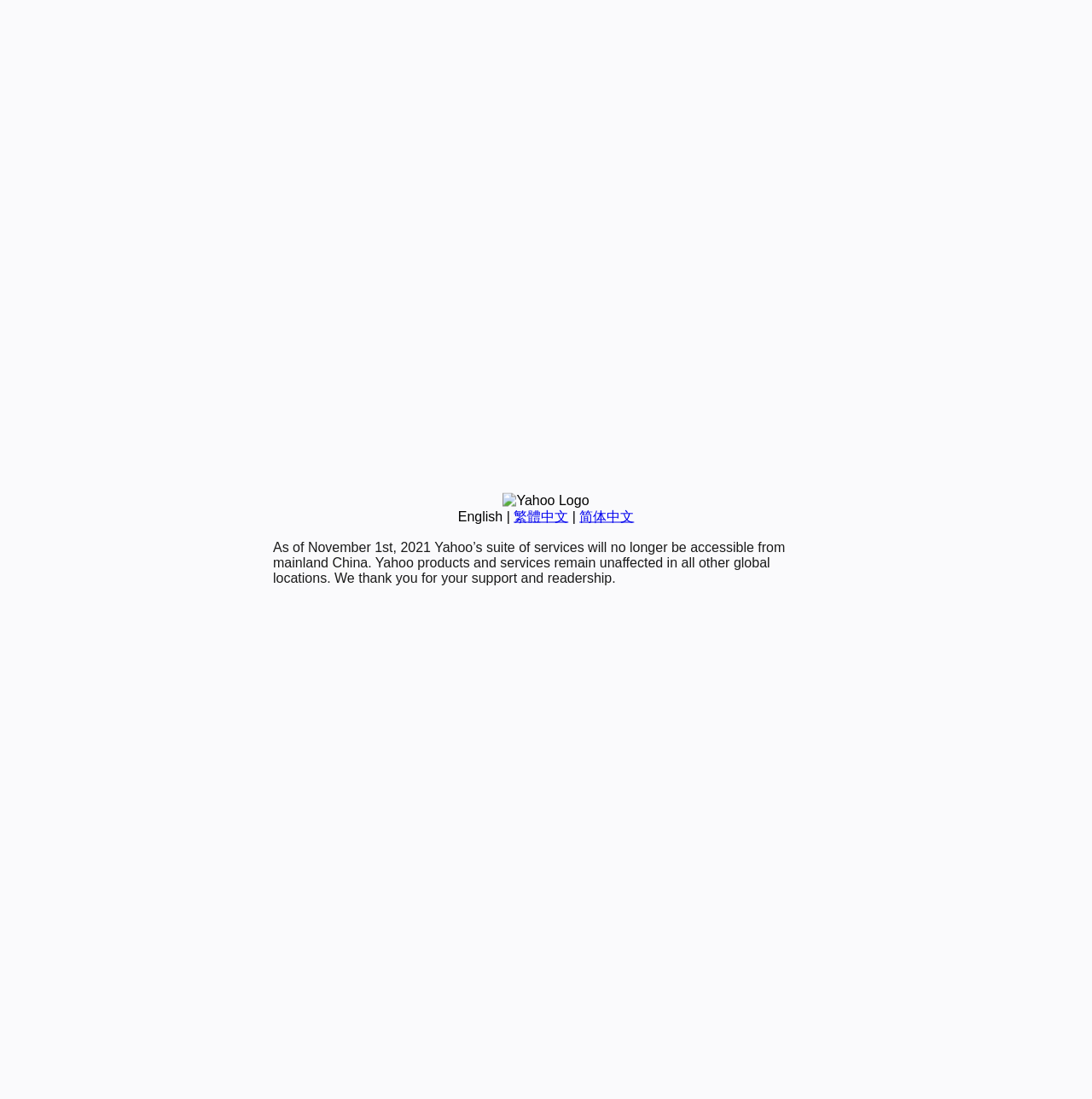Locate the UI element described as follows: "繁體中文". Return the bounding box coordinates as four float numbers between 0 and 1 in the order [left, top, right, bottom].

[0.47, 0.463, 0.52, 0.476]